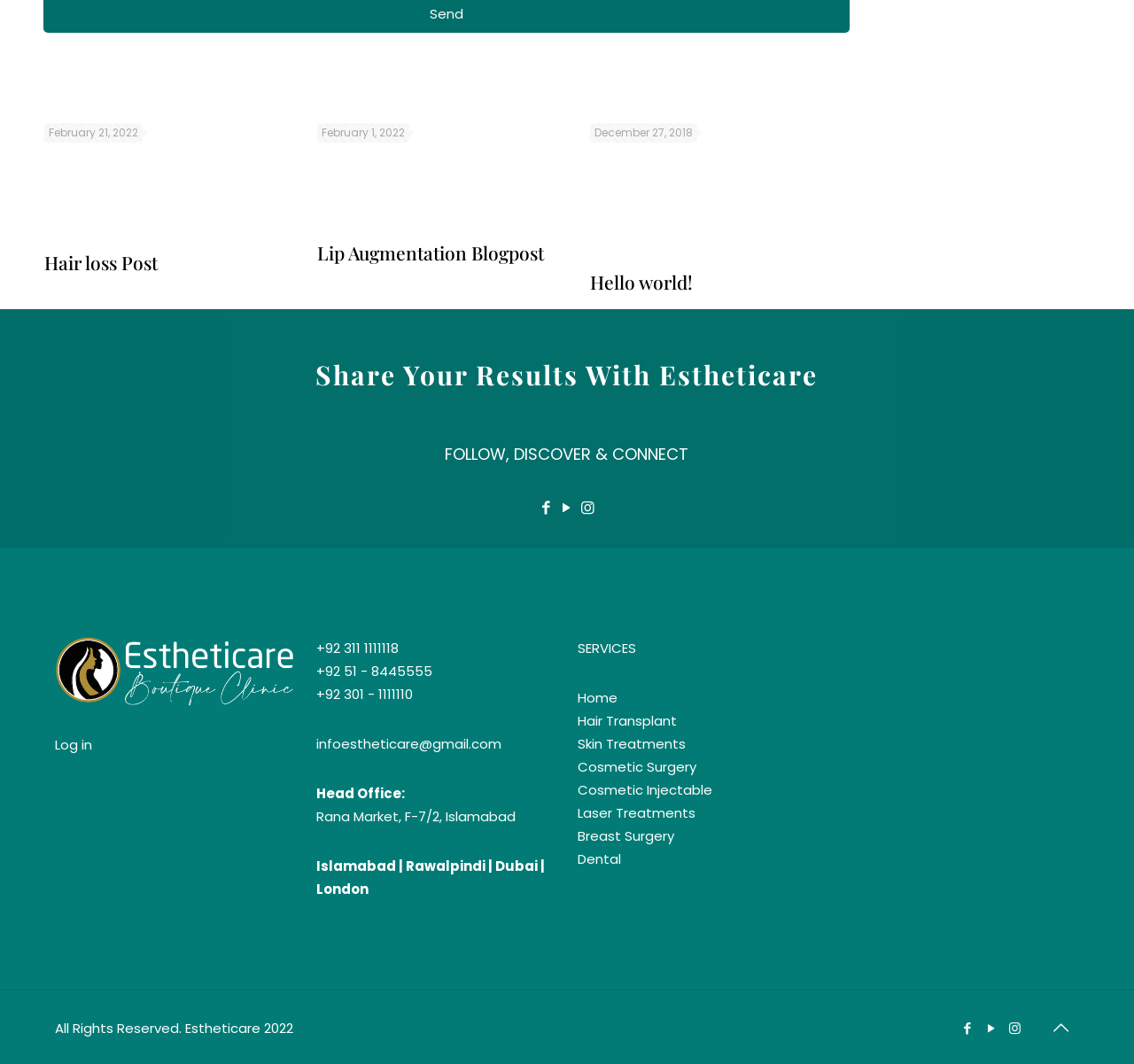What is the phone number listed in the contact information?
Refer to the image and provide a thorough answer to the question.

I found the phone number by looking at the StaticText element with the content '+92 311 1111118' which is located in the complementary element with the contact information.